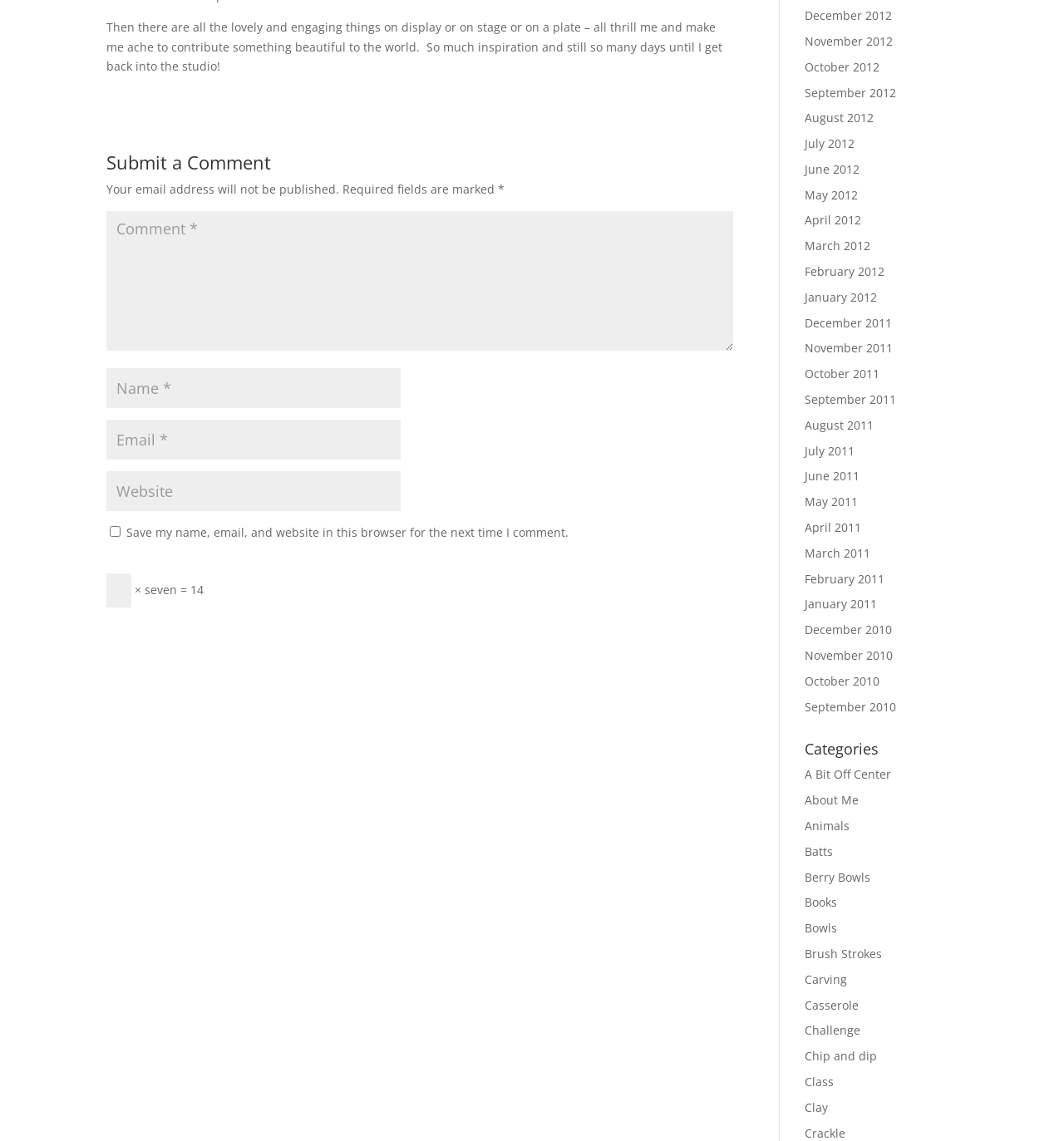Please find the bounding box coordinates of the element's region to be clicked to carry out this instruction: "Check the categories".

[0.756, 0.65, 0.9, 0.67]